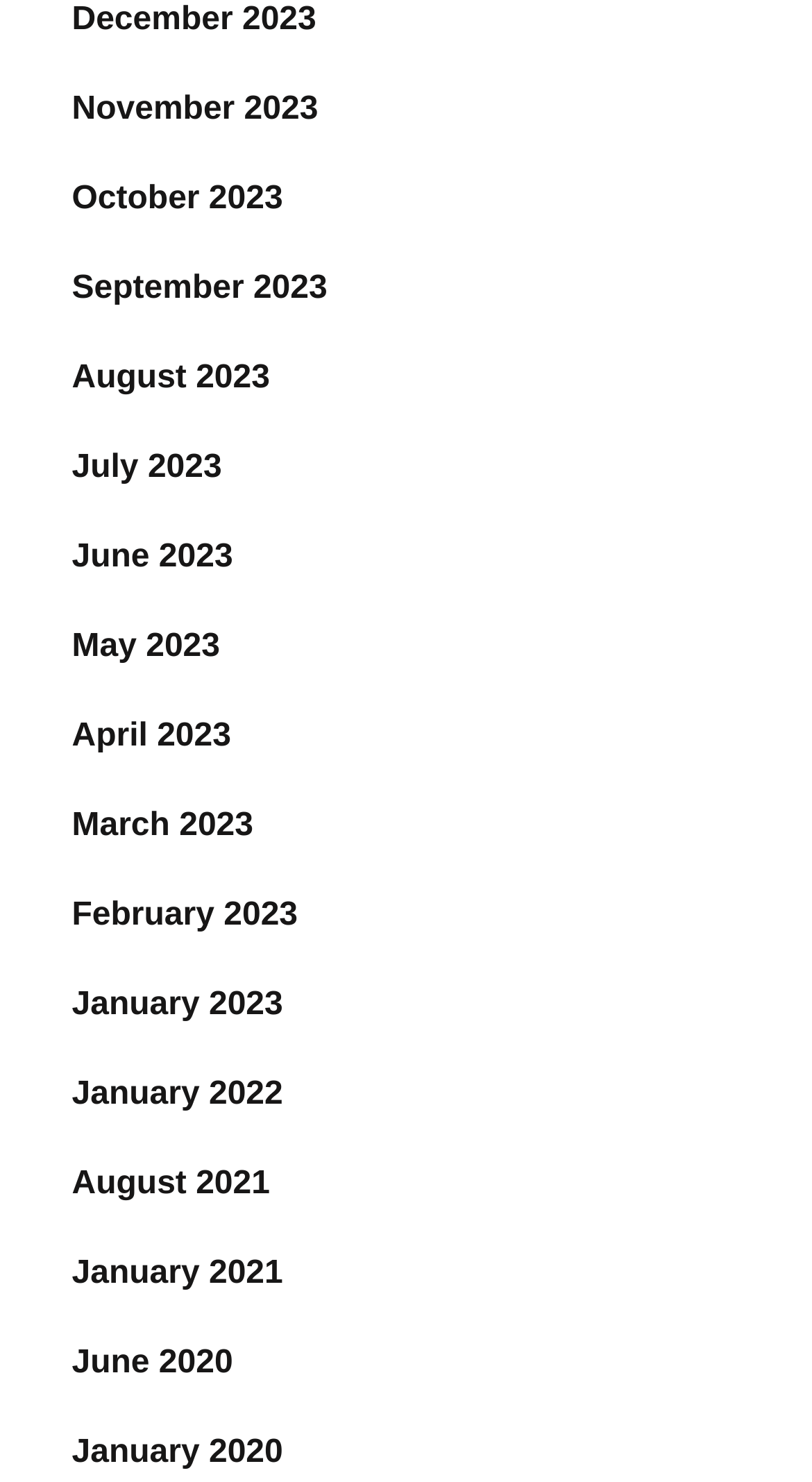Determine the bounding box coordinates of the clickable region to carry out the instruction: "View January 2022".

[0.088, 0.726, 0.348, 0.75]